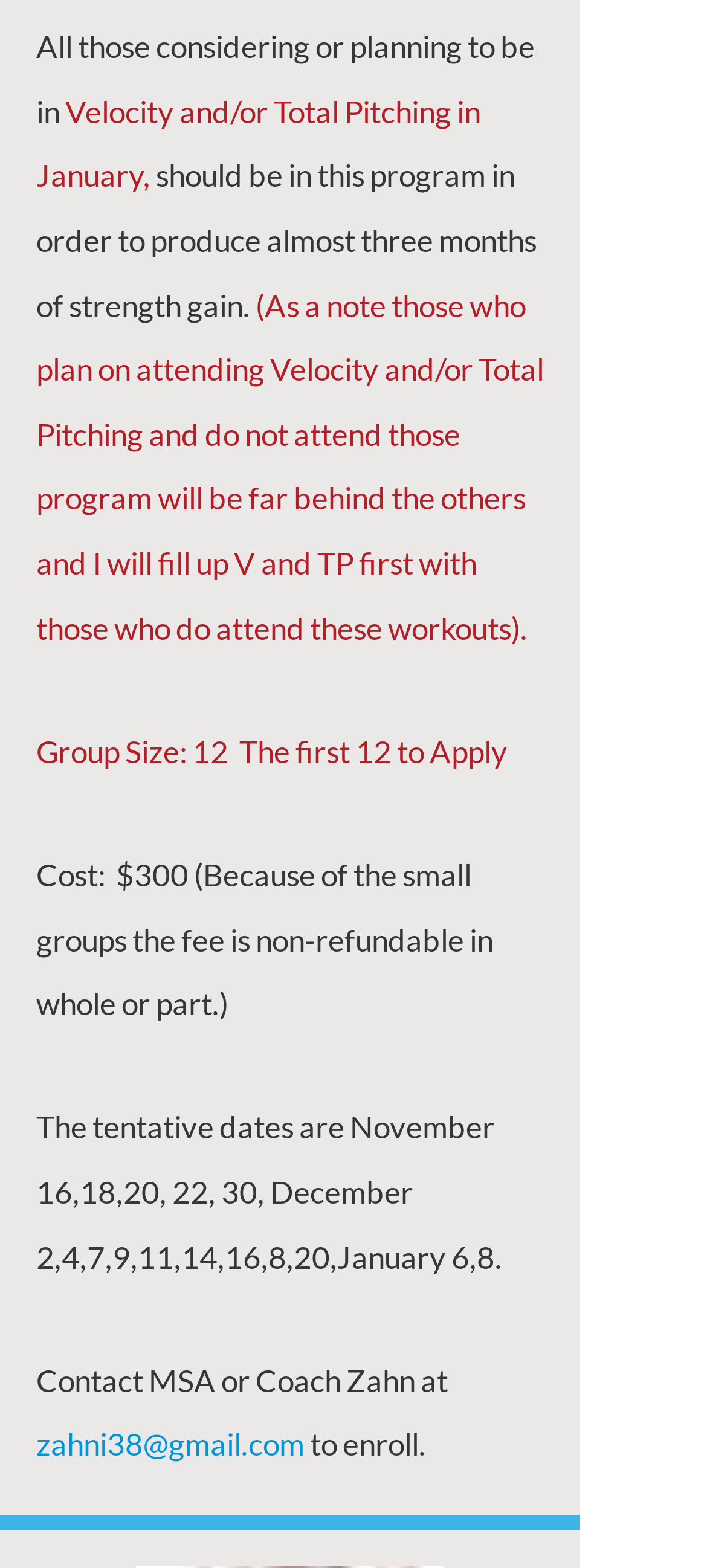Extract the bounding box coordinates for the described element: "Middle top Banner". The coordinates should be represented as four float numbers between 0 and 1: [left, top, right, bottom].

None